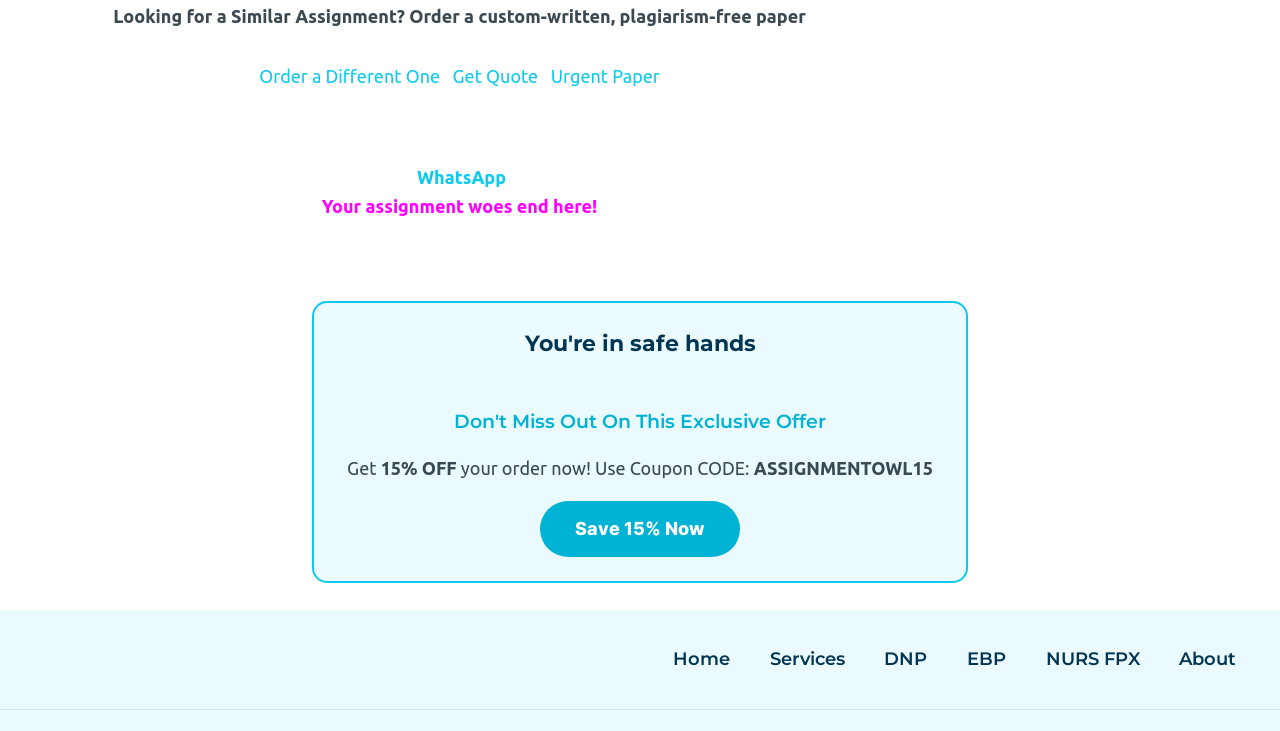Look at the image and give a detailed response to the following question: What is the purpose of the 'Order a Different One' link?

The 'Order a Different One' link is placed next to the 'Get Quote' link, and above a text 'Looking for a Similar Assignment? Order a custom-written, plagiarism-free paper'. This suggests that the link is meant to allow users to order a custom-written paper that is different from the current assignment.